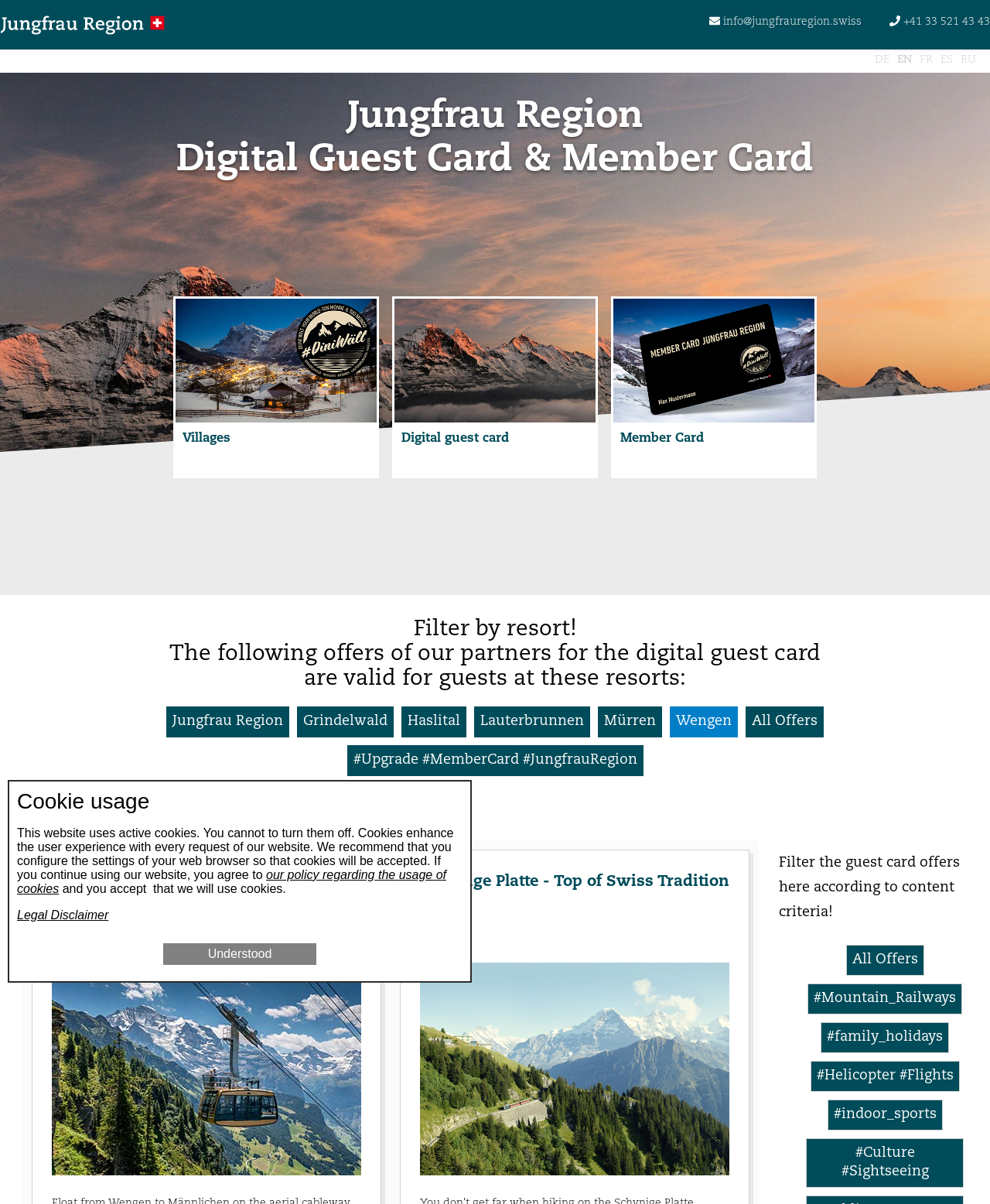Determine the coordinates of the bounding box for the clickable area needed to execute this instruction: "Click the 'Schynige Platte - Top of Swiss Tradition' link".

[0.424, 0.726, 0.736, 0.739]